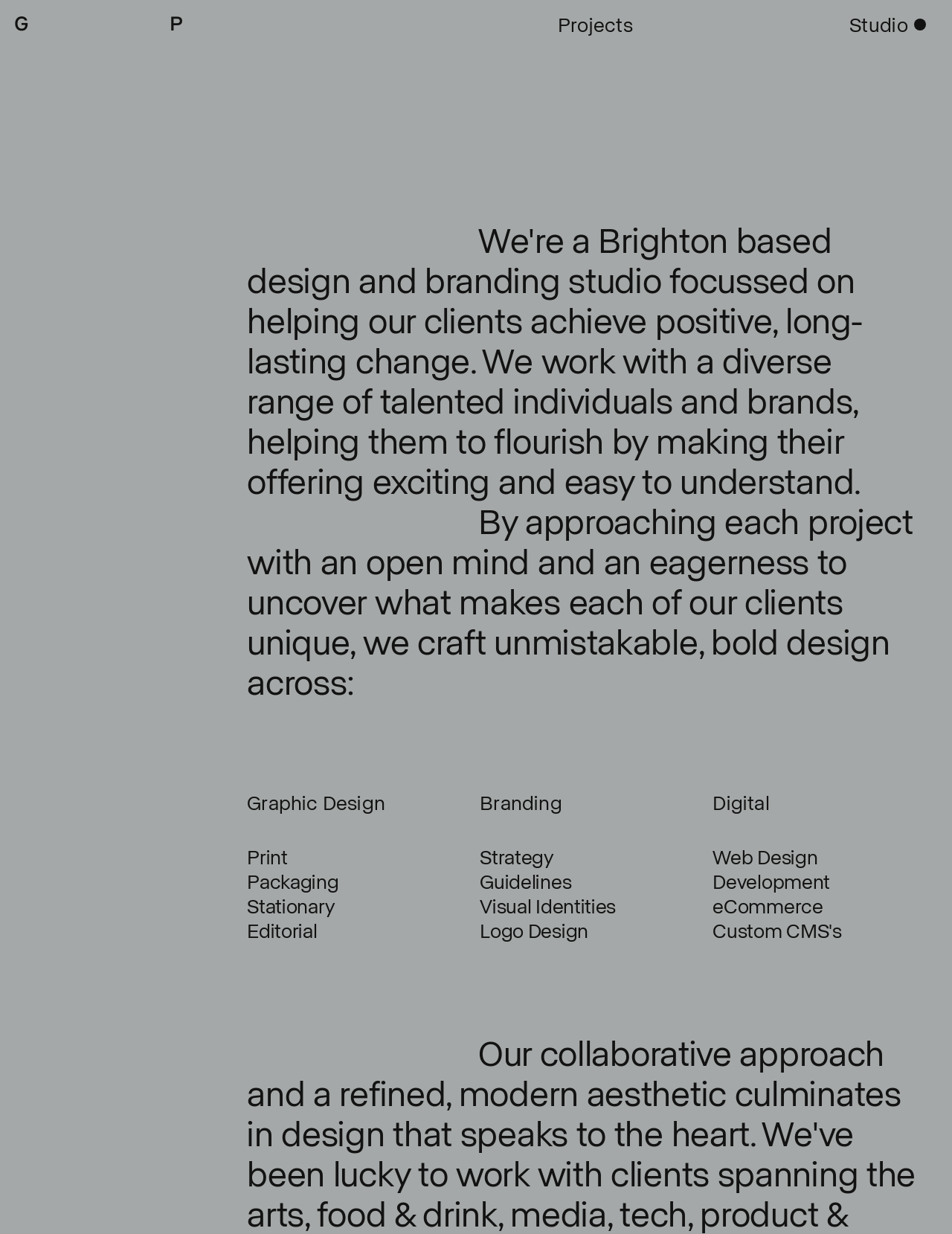How many categories of design does the studio specialize in?
Please elaborate on the answer to the question with detailed information.

Upon analyzing the webpage, I noticed that the studio specializes in three categories of design: Graphic Design, Branding, and Digital. These categories are evident from the grouping of services listed on the webpage.